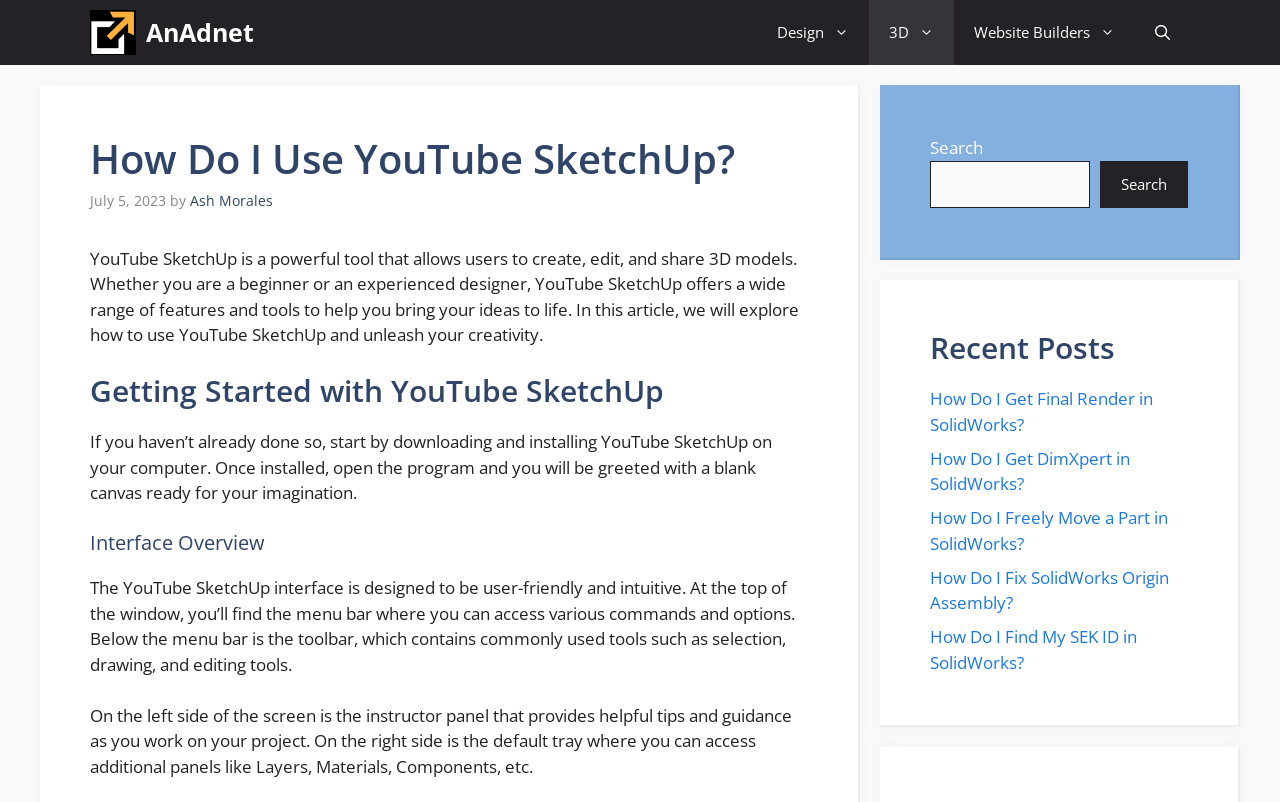Locate the bounding box coordinates of the clickable element to fulfill the following instruction: "Open the '3D' page". Provide the coordinates as four float numbers between 0 and 1 in the format [left, top, right, bottom].

[0.679, 0.0, 0.745, 0.081]